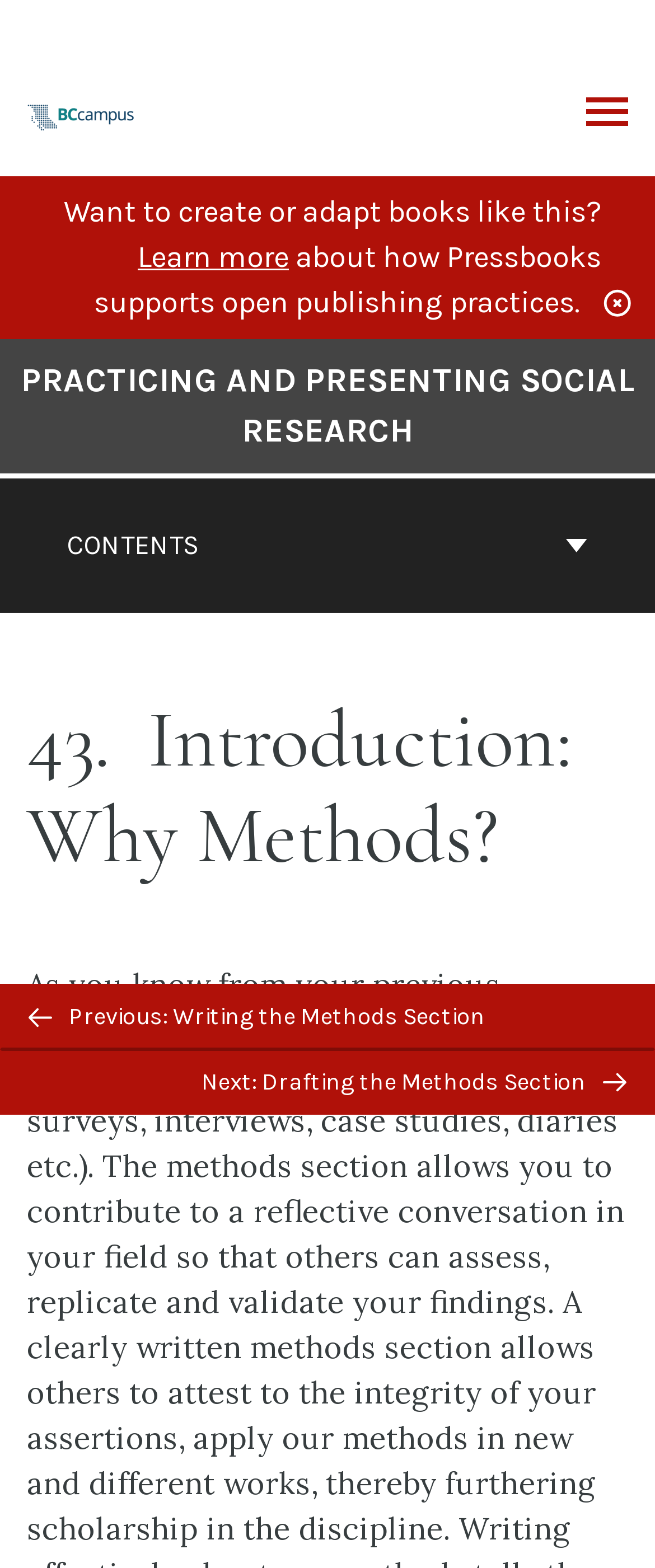Identify the bounding box coordinates of the area that should be clicked in order to complete the given instruction: "Go to British Columbia/Yukon Open Authoring Platform". The bounding box coordinates should be four float numbers between 0 and 1, i.e., [left, top, right, bottom].

[0.041, 0.062, 0.21, 0.082]